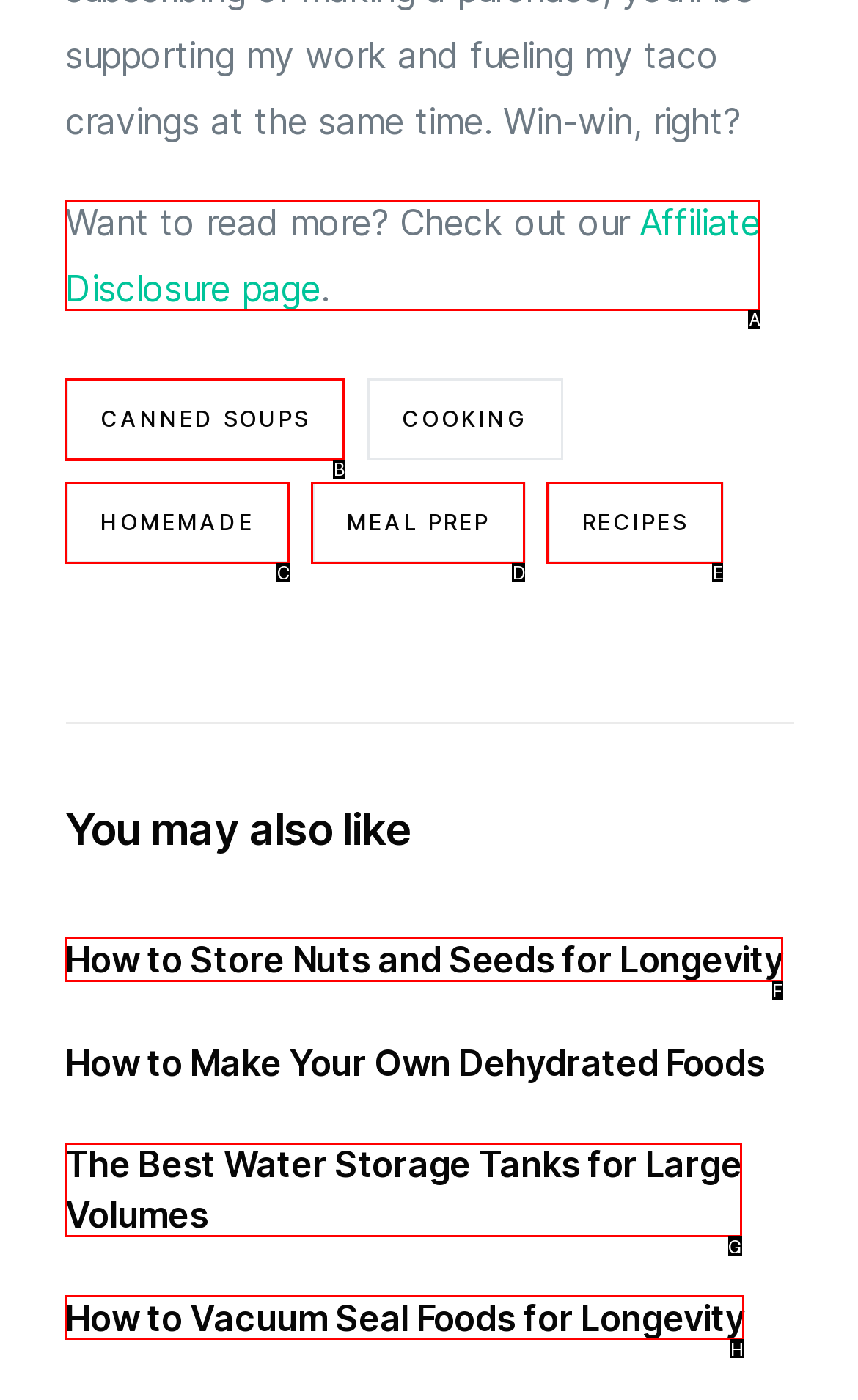Given the description: recipes
Identify the letter of the matching UI element from the options.

E